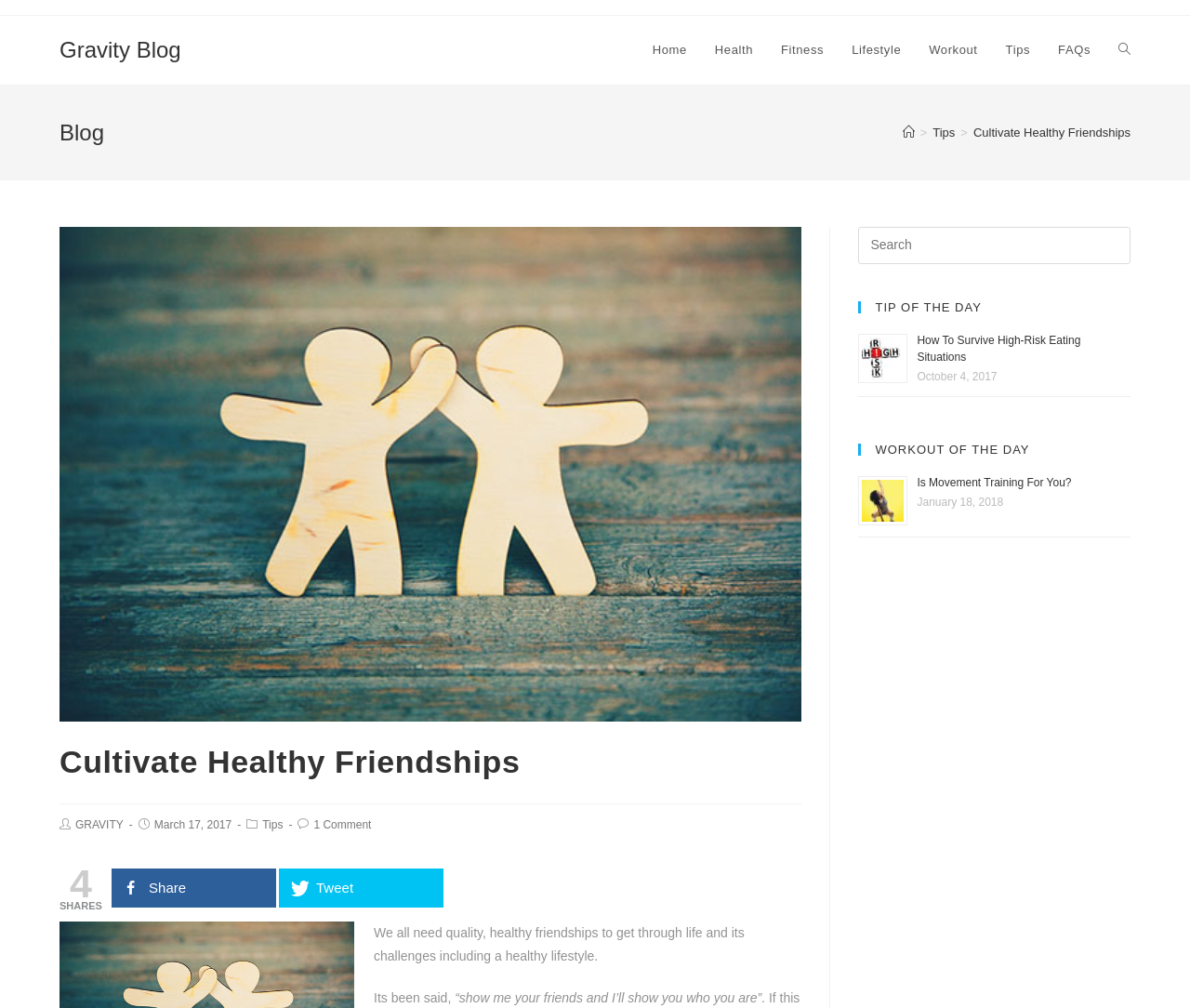Identify the bounding box coordinates of the section that should be clicked to achieve the task described: "View the 'How To Survive High-Risk Eating Situations' post".

[0.771, 0.331, 0.908, 0.36]